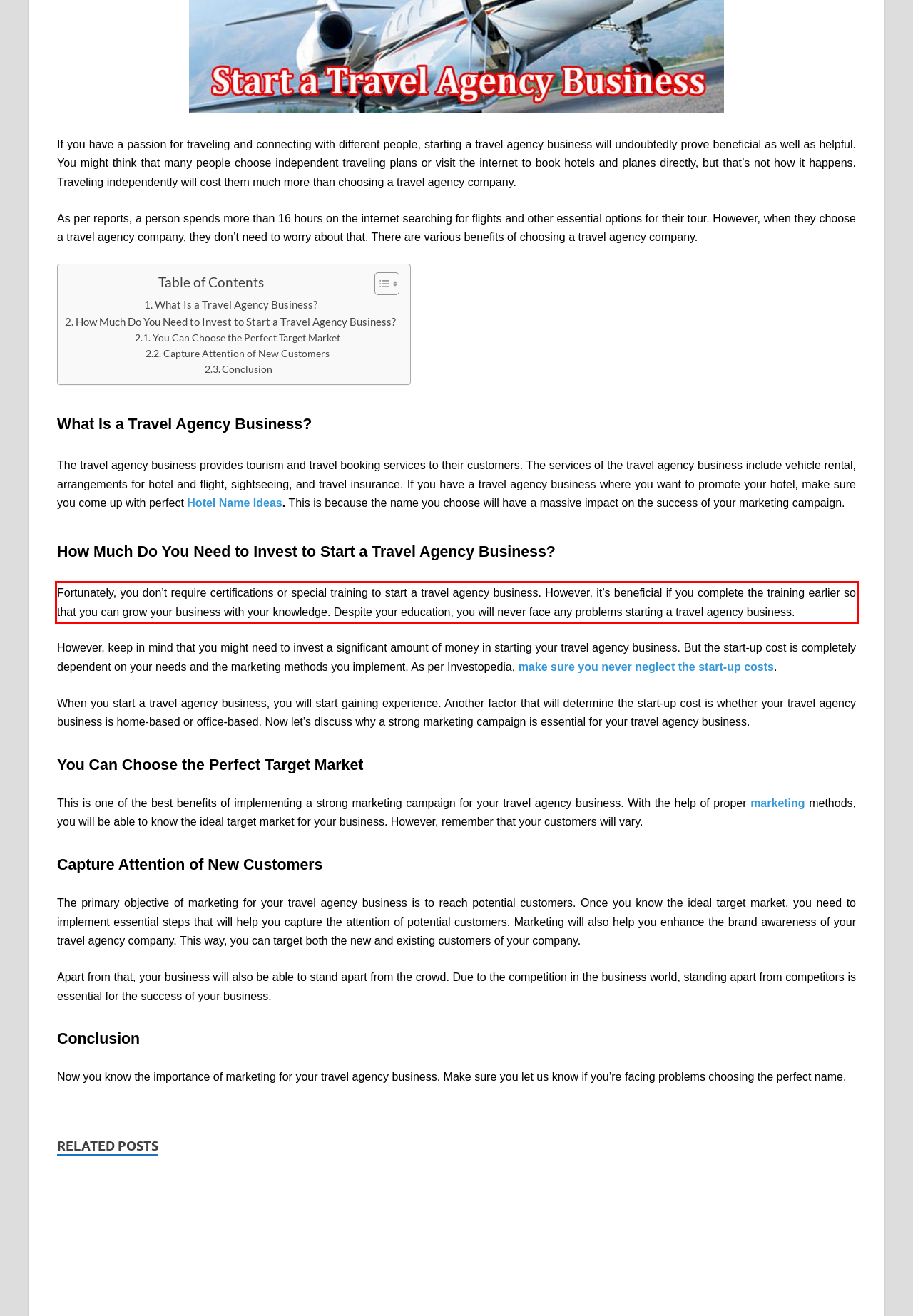Given a webpage screenshot, identify the text inside the red bounding box using OCR and extract it.

Fortunately, you don’t require certifications or special training to start a travel agency business. However, it’s beneficial if you complete the training earlier so that you can grow your business with your knowledge. Despite your education, you will never face any problems starting a travel agency business.